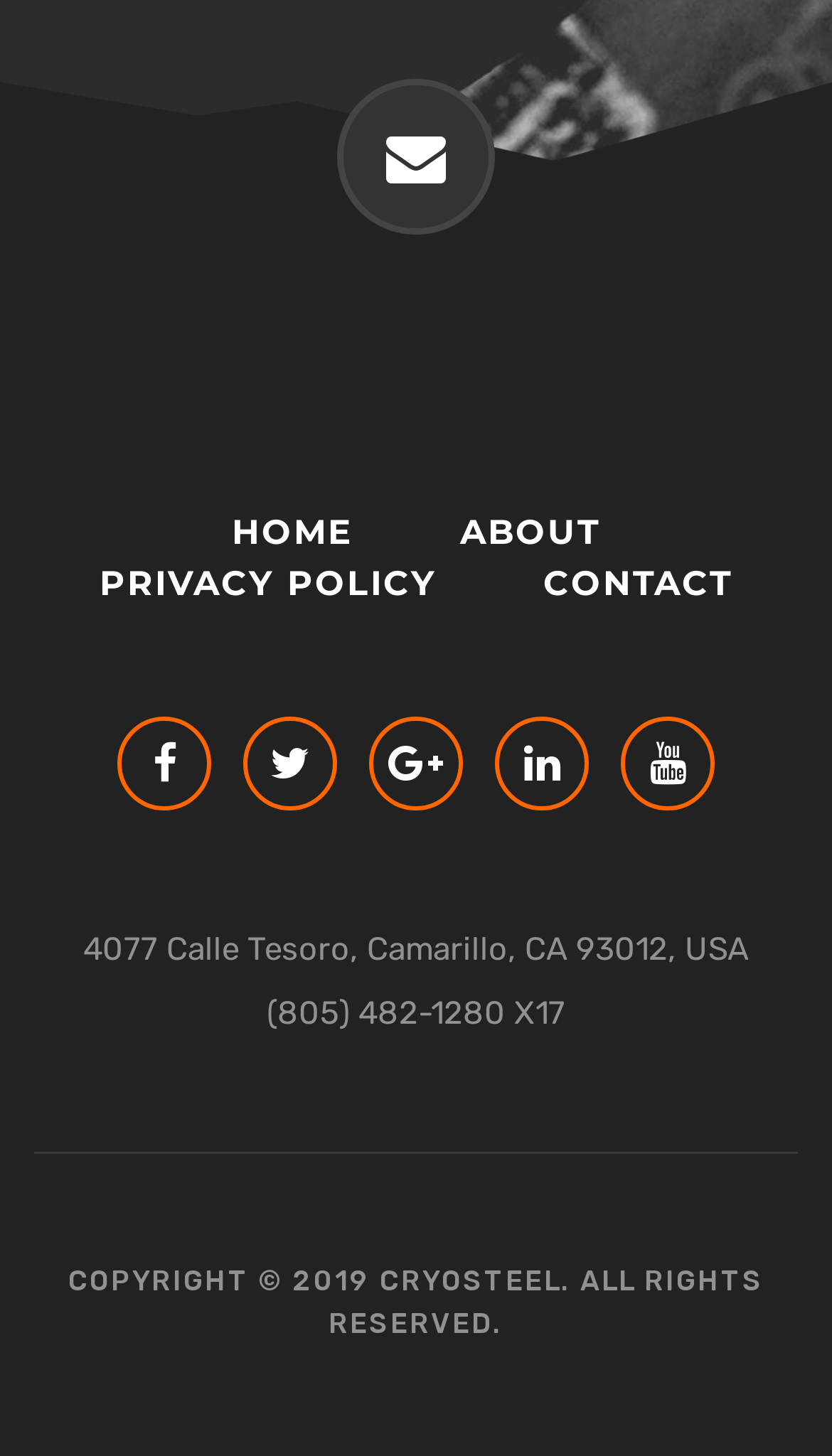Please pinpoint the bounding box coordinates for the region I should click to adhere to this instruction: "Contact us through the CONTACT link".

[0.653, 0.384, 0.881, 0.419]